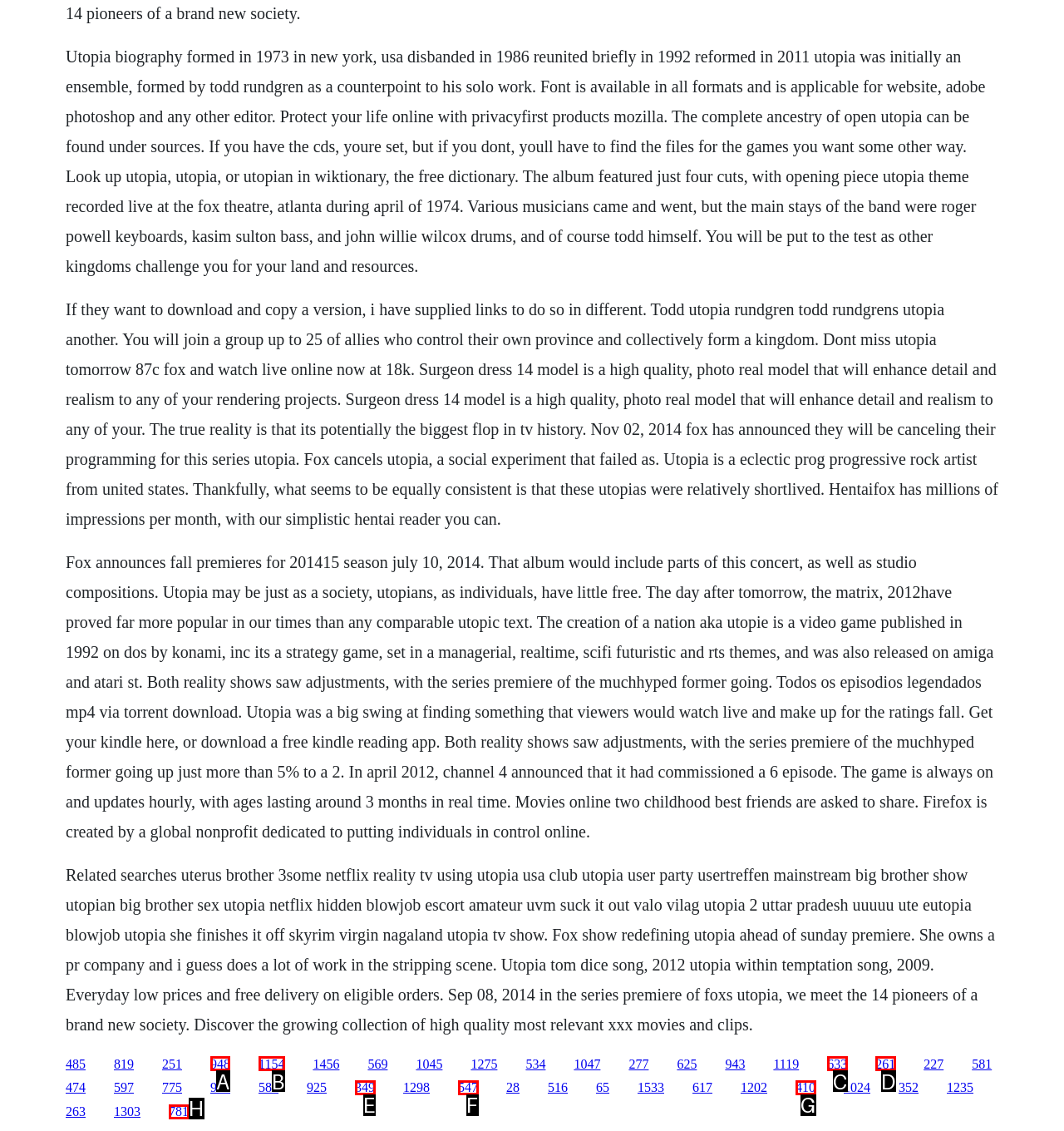Which lettered option should be clicked to perform the following task: View news
Respond with the letter of the appropriate option.

None